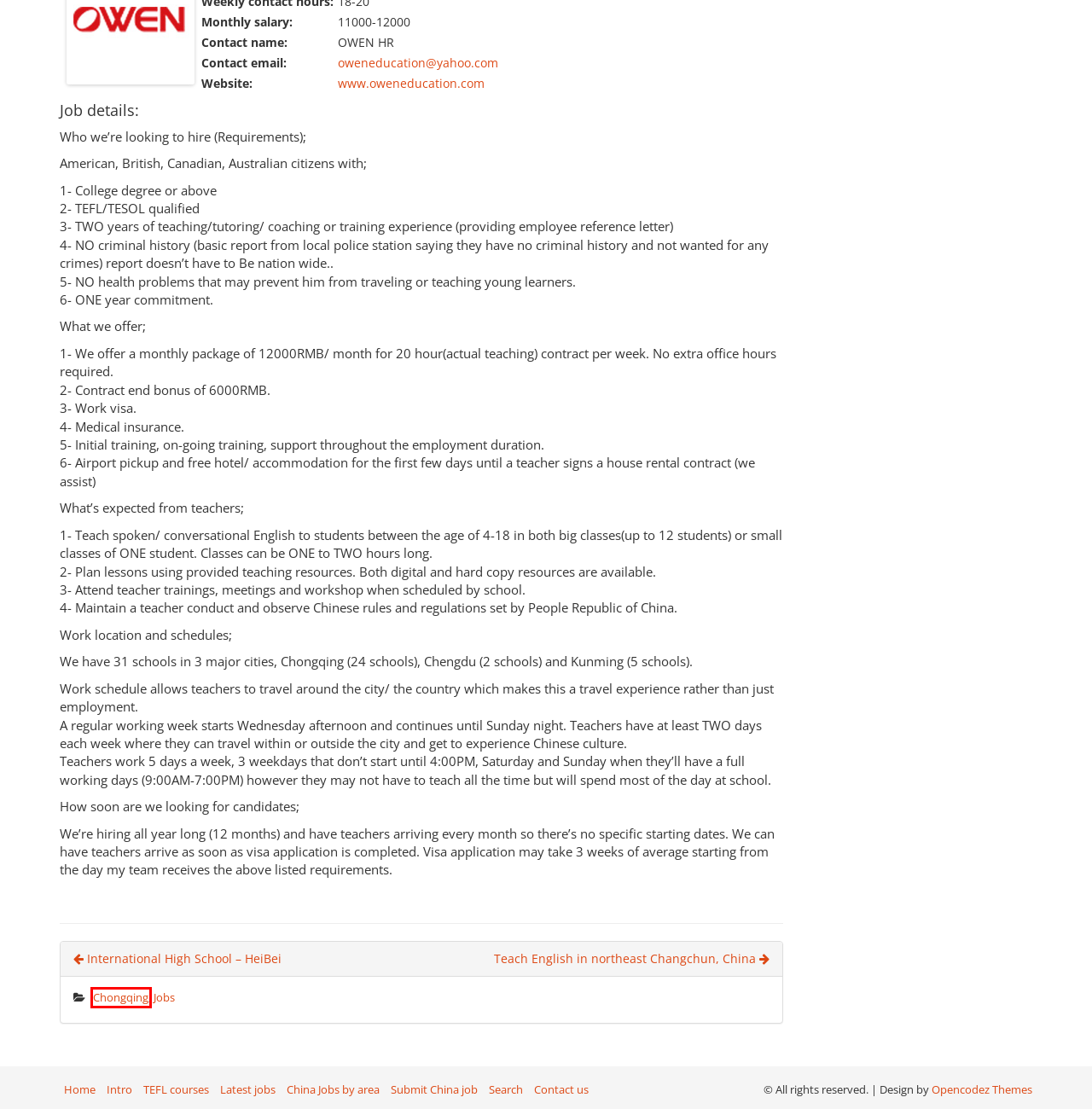You are provided with a screenshot of a webpage where a red rectangle bounding box surrounds an element. Choose the description that best matches the new webpage after clicking the element in the red bounding box. Here are the choices:
A. Submit a job in China – china-tefl.com – TEFL jobs in China
B. Search china-tefl.com – china-tefl.com – TEFL jobs in China
C. opencodez | develope | share | reuse
D. admin – china-tefl.com – TEFL jobs in China
E. Jobs – china-tefl.com – TEFL jobs in China
F. International High School – HeiBei – china-tefl.com – TEFL jobs in China
G. Teach English in northeast Changchun, China – china-tefl.com – TEFL jobs in China
H. Chongqing – china-tefl.com – TEFL jobs in China

H